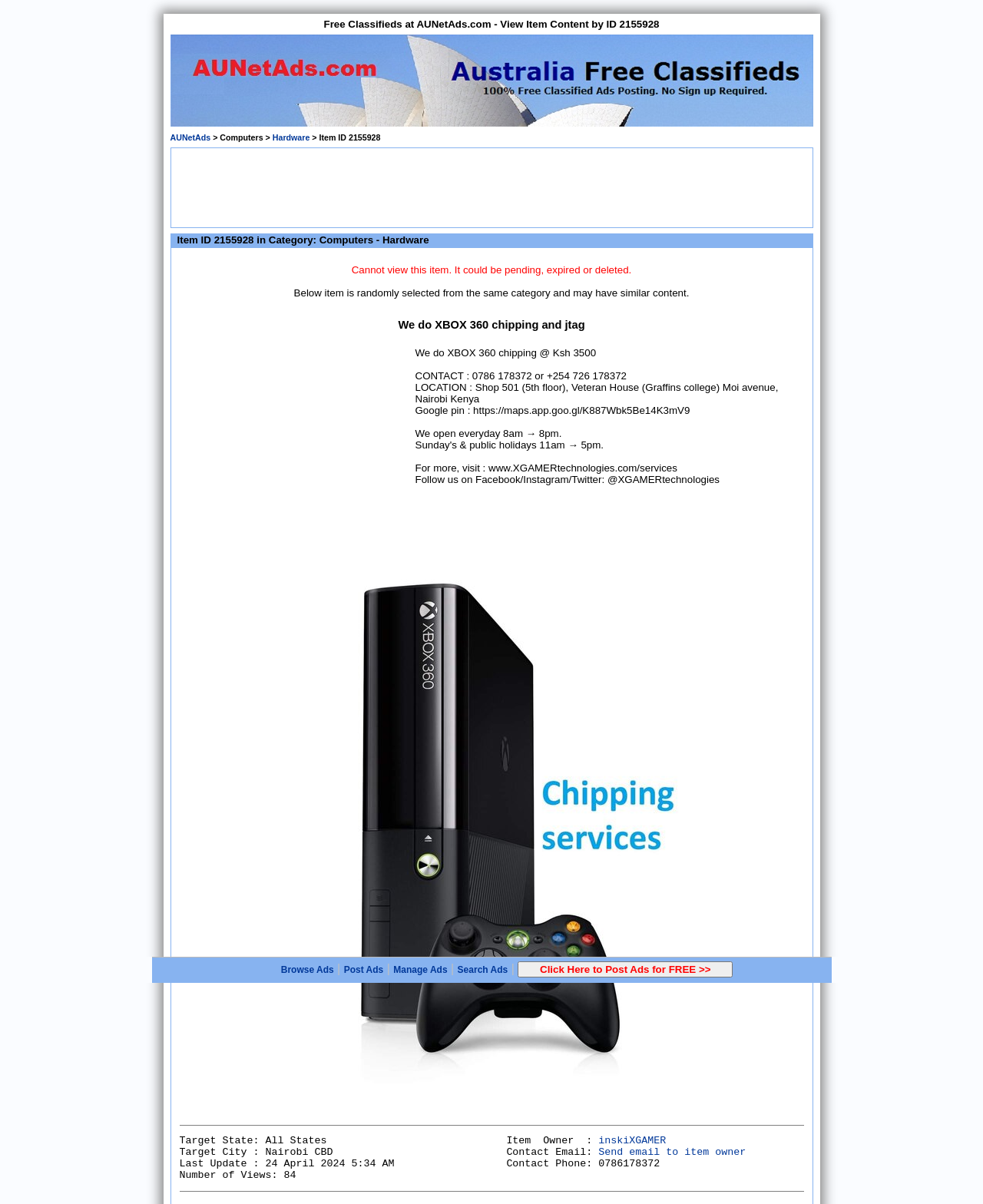Identify and provide the bounding box for the element described by: "Send email to item owner".

[0.609, 0.952, 0.759, 0.962]